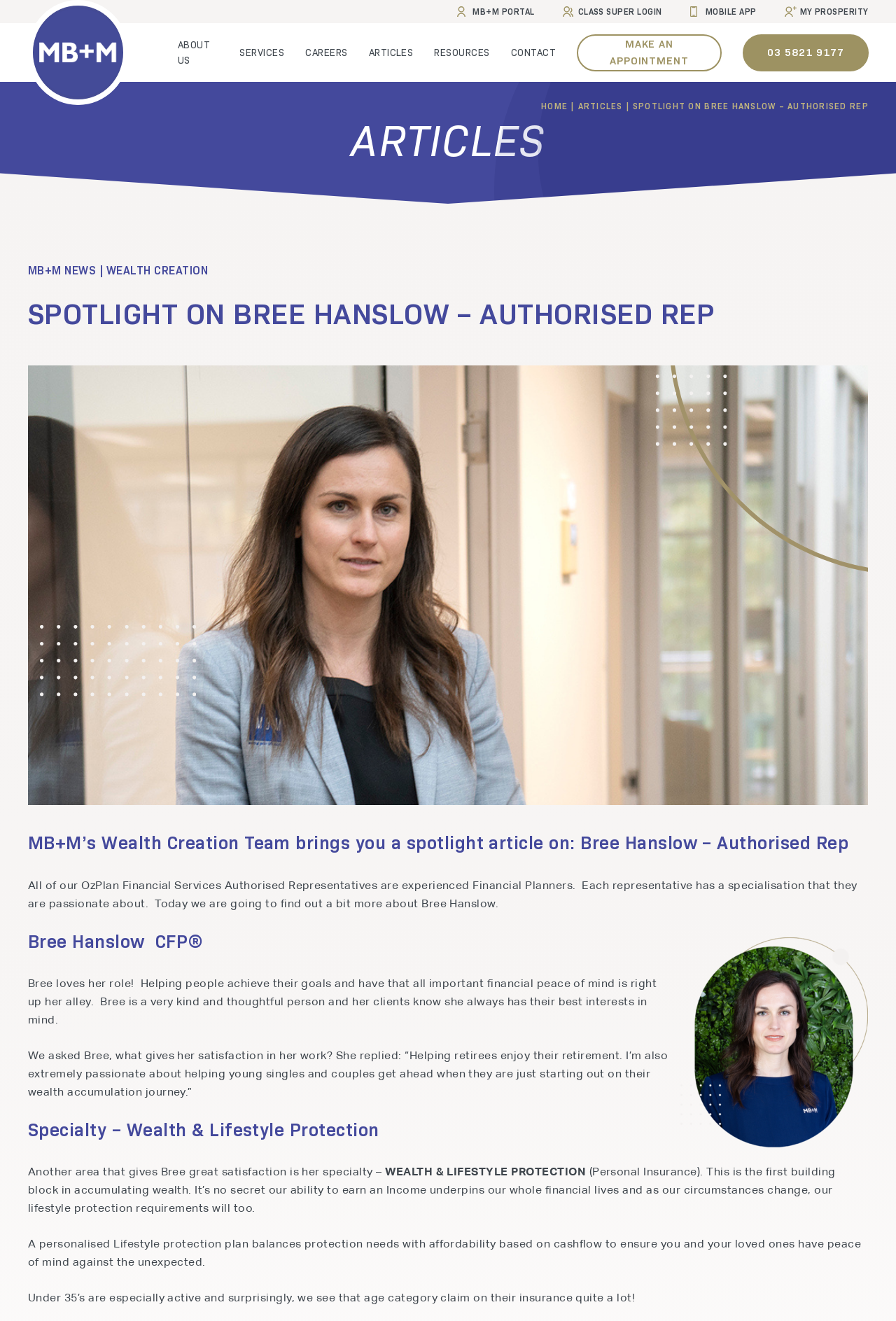What is the name of the authorised representative featured in this article?
Please use the image to deliver a detailed and complete answer.

The article is about an authorised representative, and the name 'Bree Hanslow' is mentioned in the heading 'SPOTLIGHT ON BREE HANSLOW – AUTHORISED REP' and also in the text 'MB+M’s Wealth Creation Team brings you a spotlight article on: Bree Hanslow – Authorised Rep'.